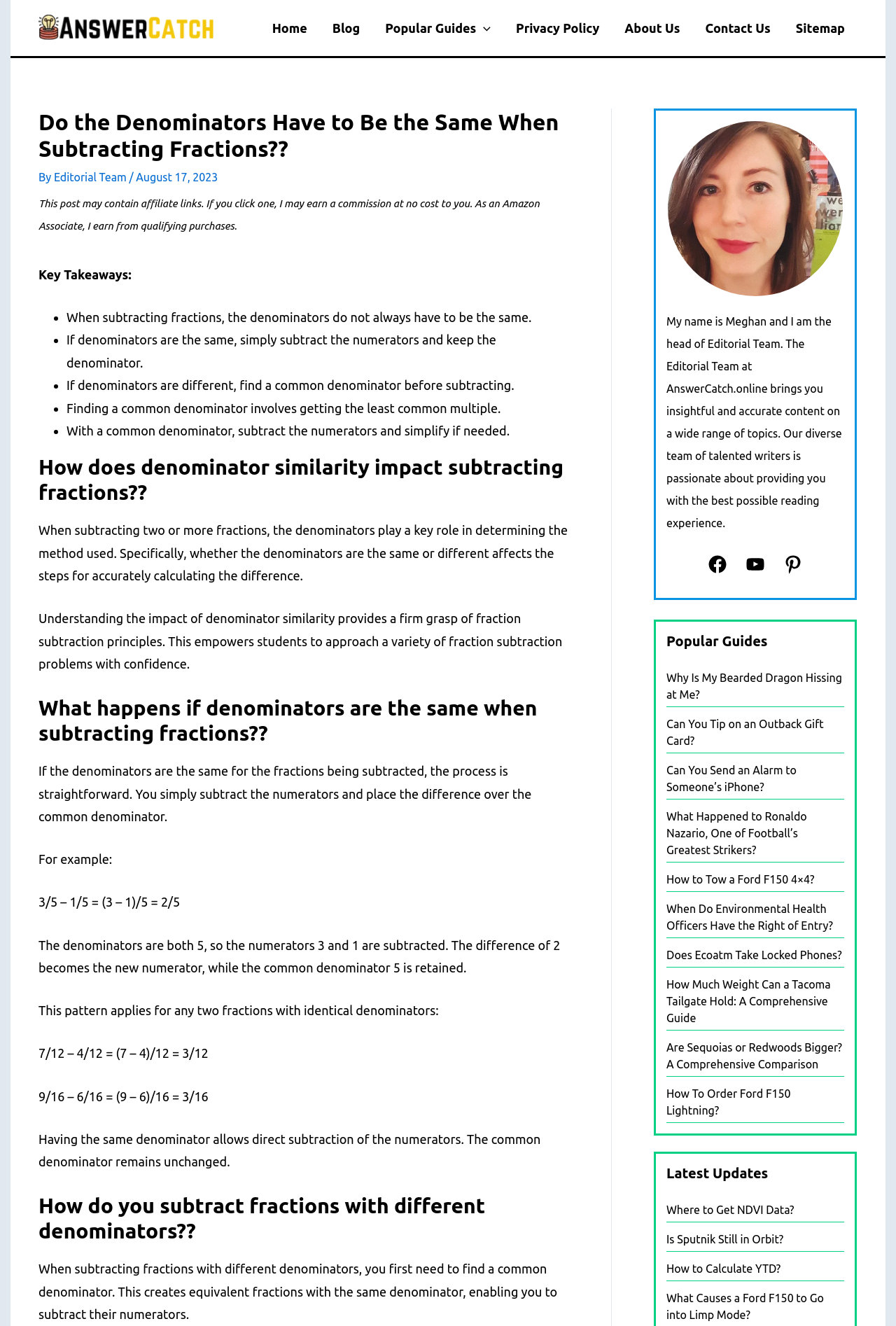Answer succinctly with a single word or phrase:
What is the name of the website?

AnswerCatch